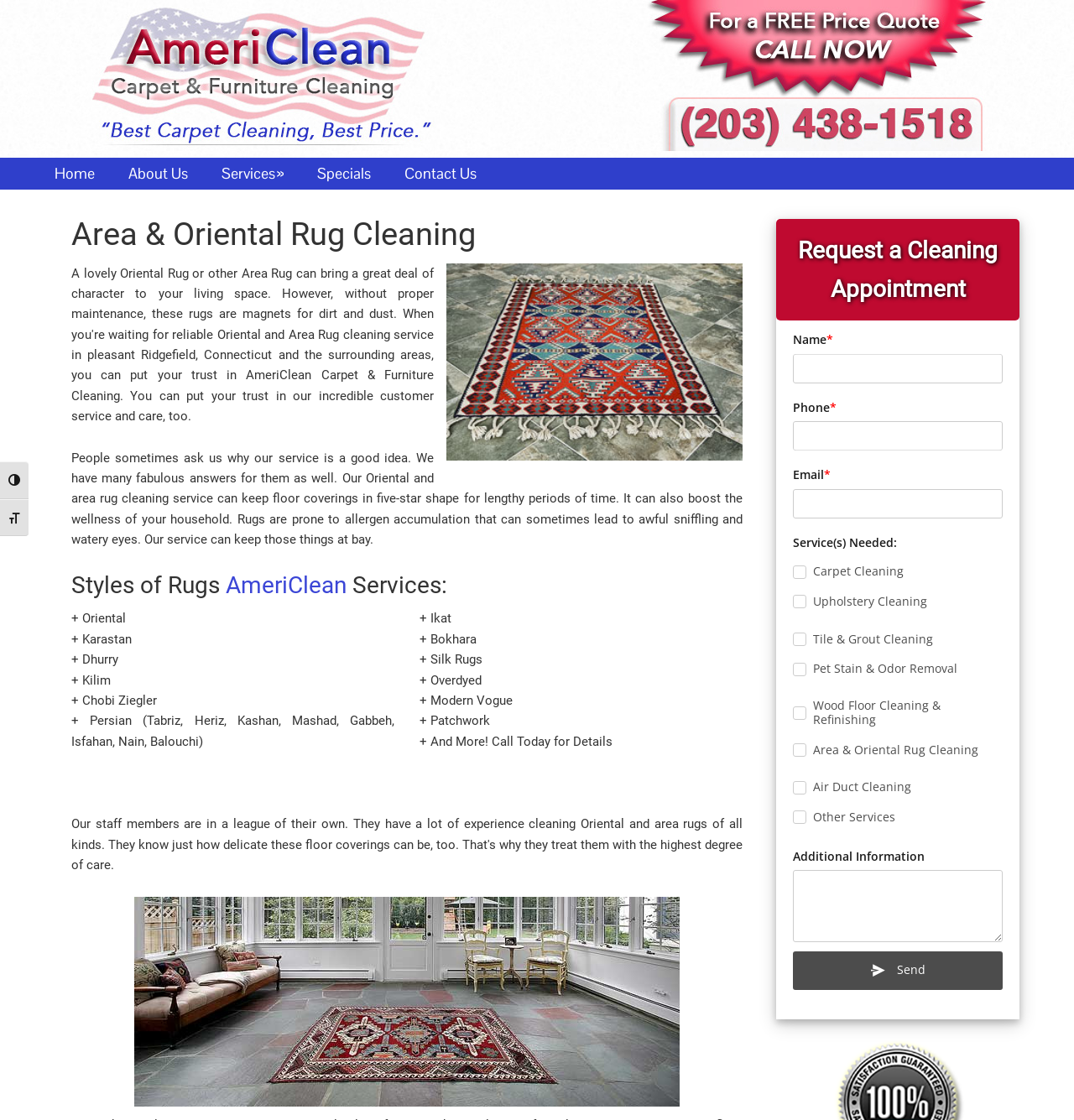What is the benefit of using AmeriClean's rug cleaning service?
From the details in the image, provide a complete and detailed answer to the question.

According to the webpage, one of the benefits of using AmeriClean's rug cleaning service is that it can boost the wellness of your household by removing allergens that can cause sniffling and watery eyes.